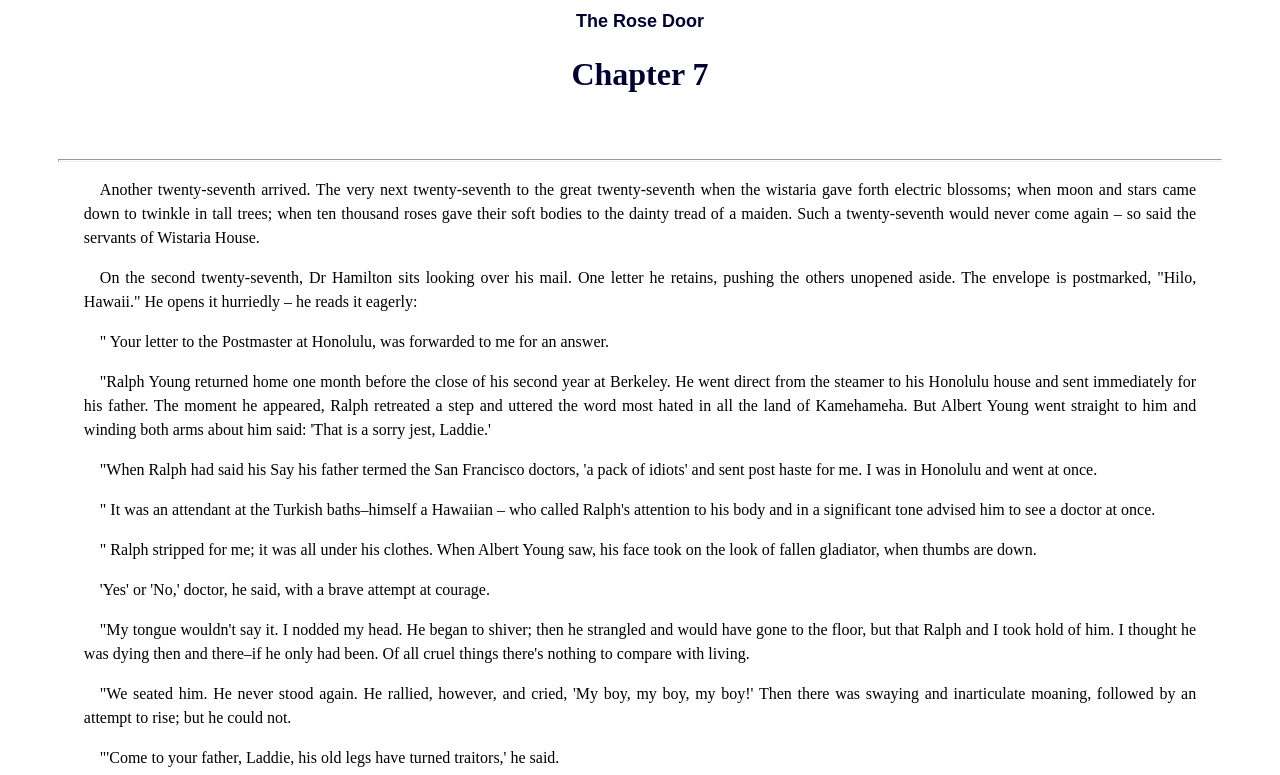Use the details in the image to answer the question thoroughly: 
What is the chapter number of this story?

I determined the chapter number by looking at the heading 'Chapter 7' which is located below the main heading 'The Rose Door'.